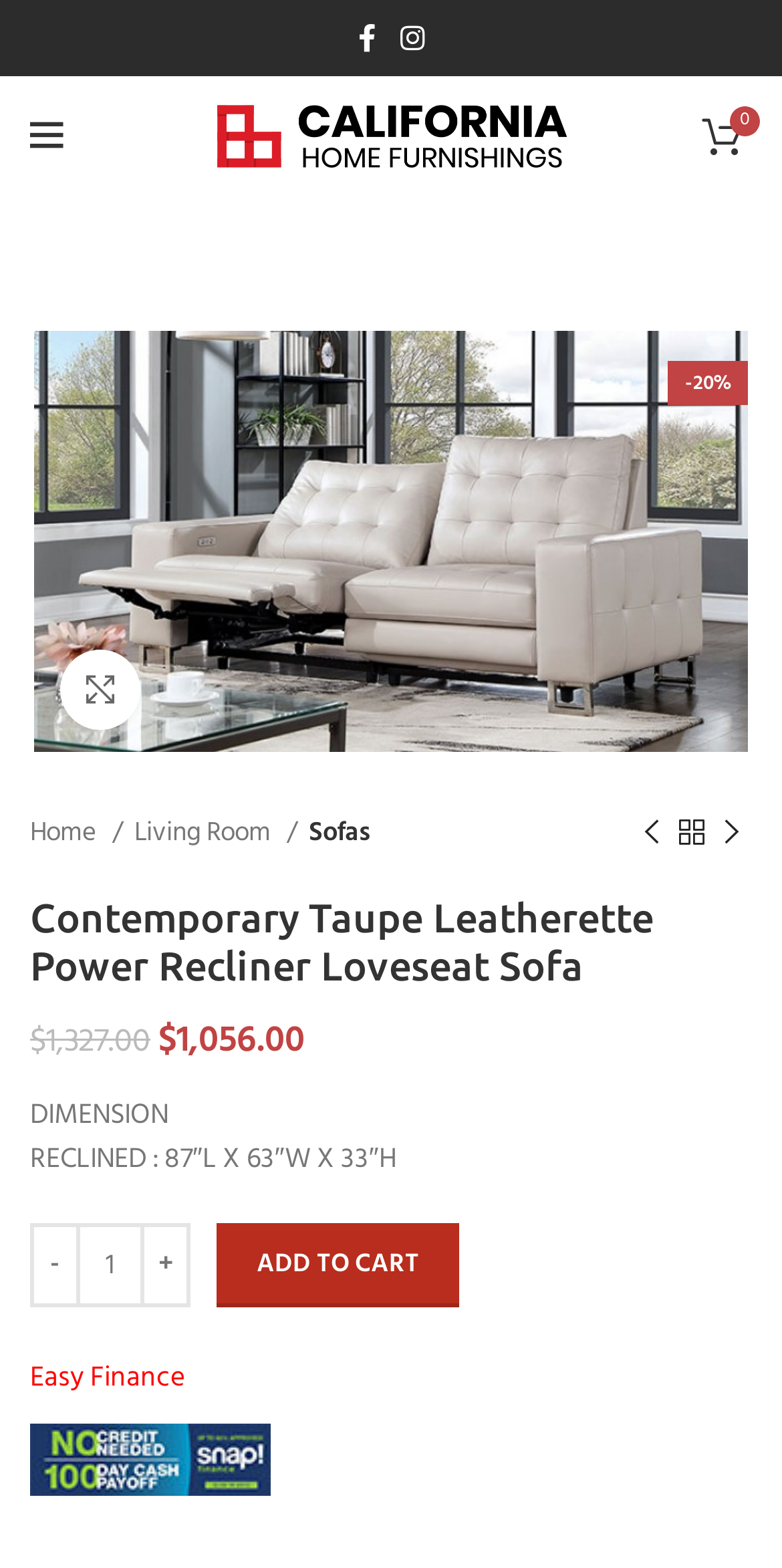Please find and provide the title of the webpage.

Contemporary Taupe Leatherette Power Recliner Loveseat Sofa